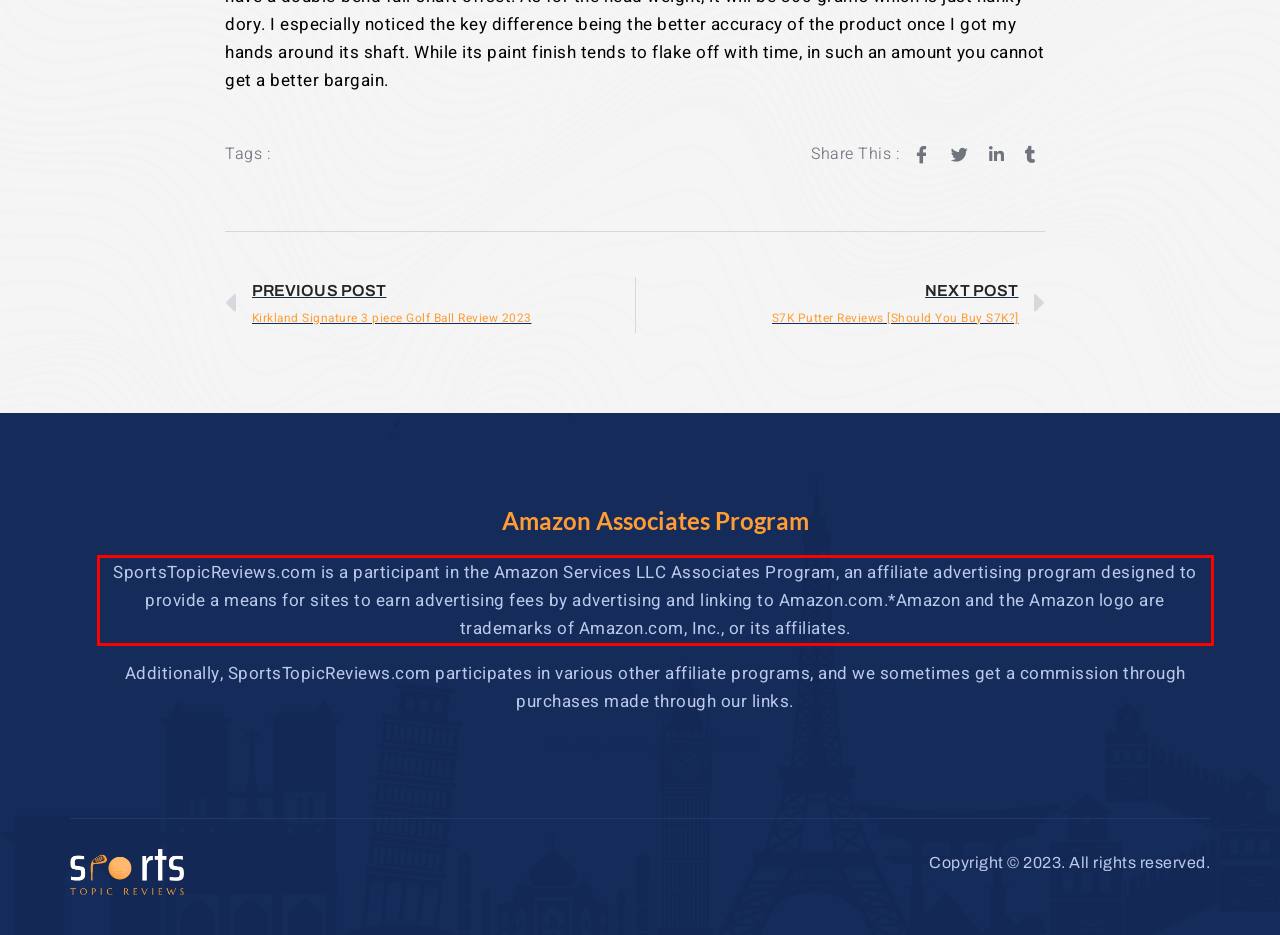Using OCR, extract the text content found within the red bounding box in the given webpage screenshot.

SportsTopicReviews.com is a participant in the Amazon Services LLC Associates Program, an affiliate advertising program designed to provide a means for sites to earn advertising fees by advertising and linking to Amazon.com.*Amazon and the Amazon logo are trademarks of Amazon.com, Inc., or its affiliates.